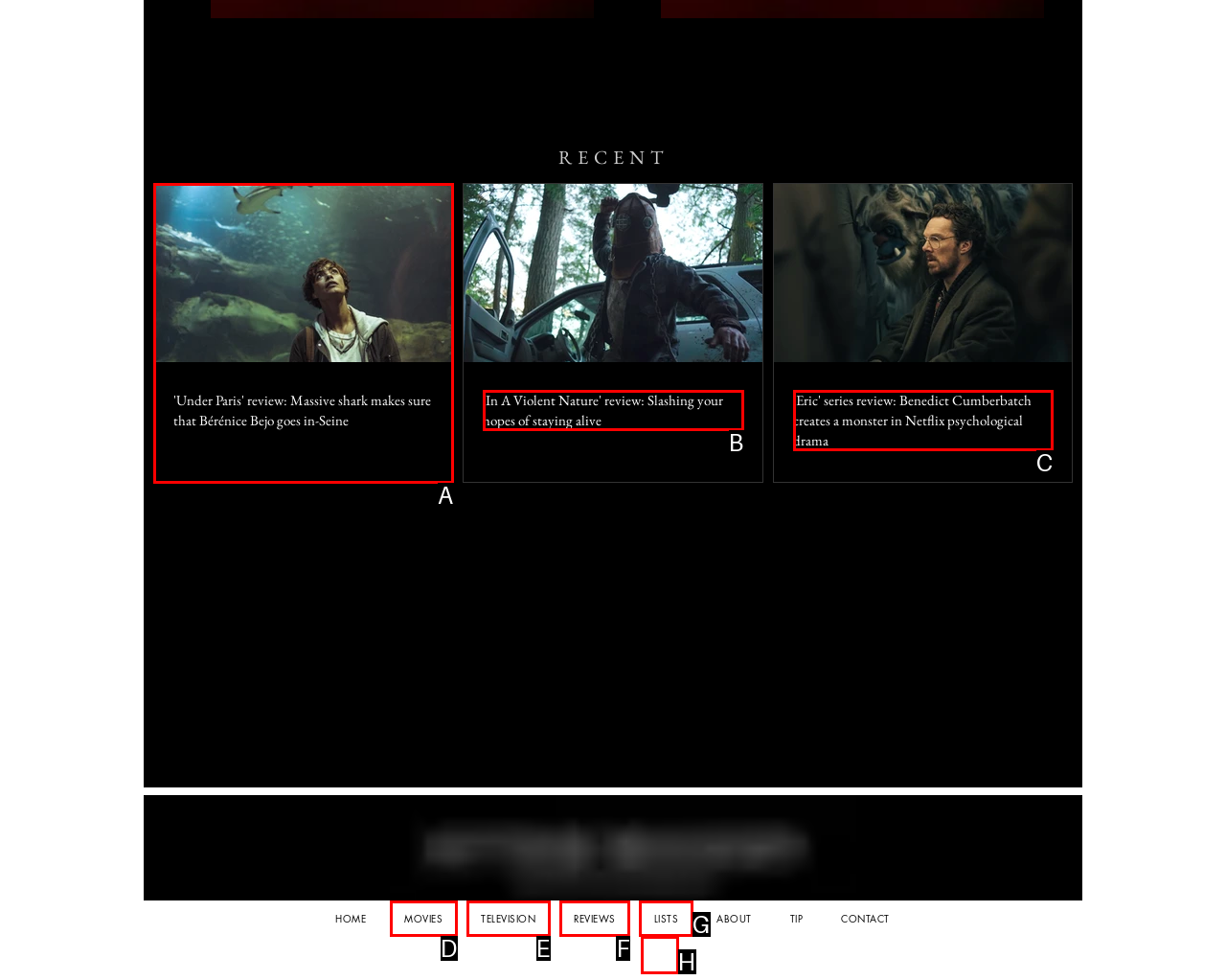Determine the option that best fits the description: aria-label="after misery on twitter"
Reply with the letter of the correct option directly.

H